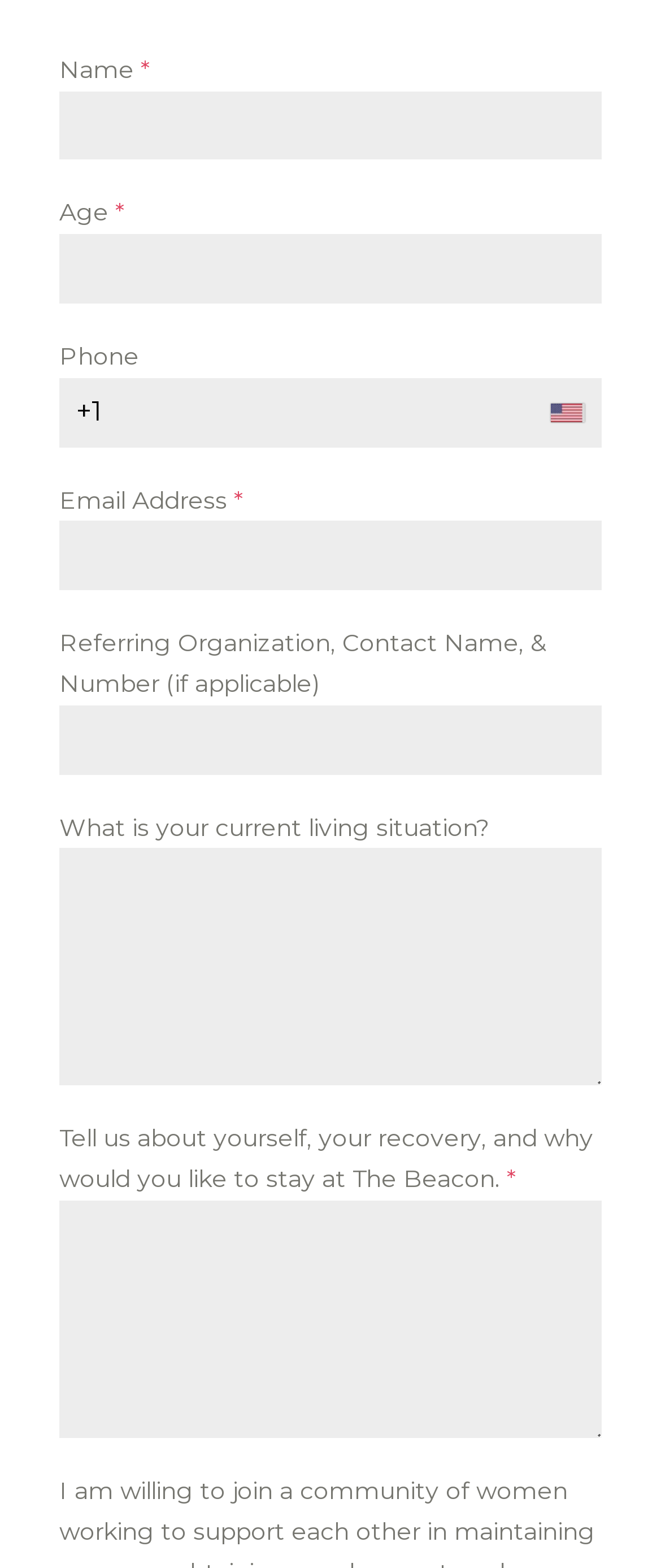Pinpoint the bounding box coordinates of the clickable element needed to complete the instruction: "Enter your name". The coordinates should be provided as four float numbers between 0 and 1: [left, top, right, bottom].

[0.09, 0.058, 0.91, 0.102]